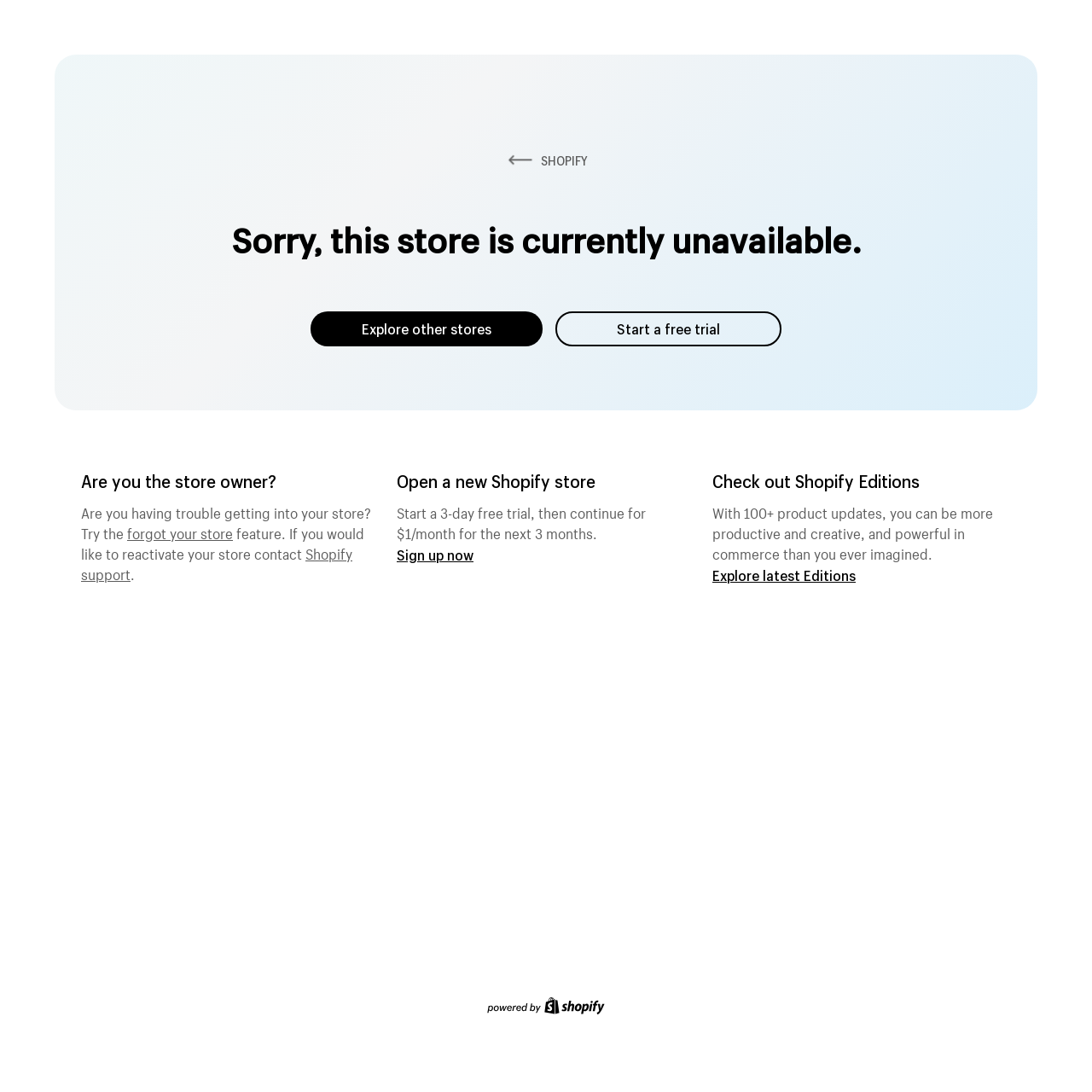Using details from the image, please answer the following question comprehensively:
What is the status of the store?

The status of the store is unavailable, as indicated by the heading 'Sorry, this store is currently unavailable.' on the webpage.